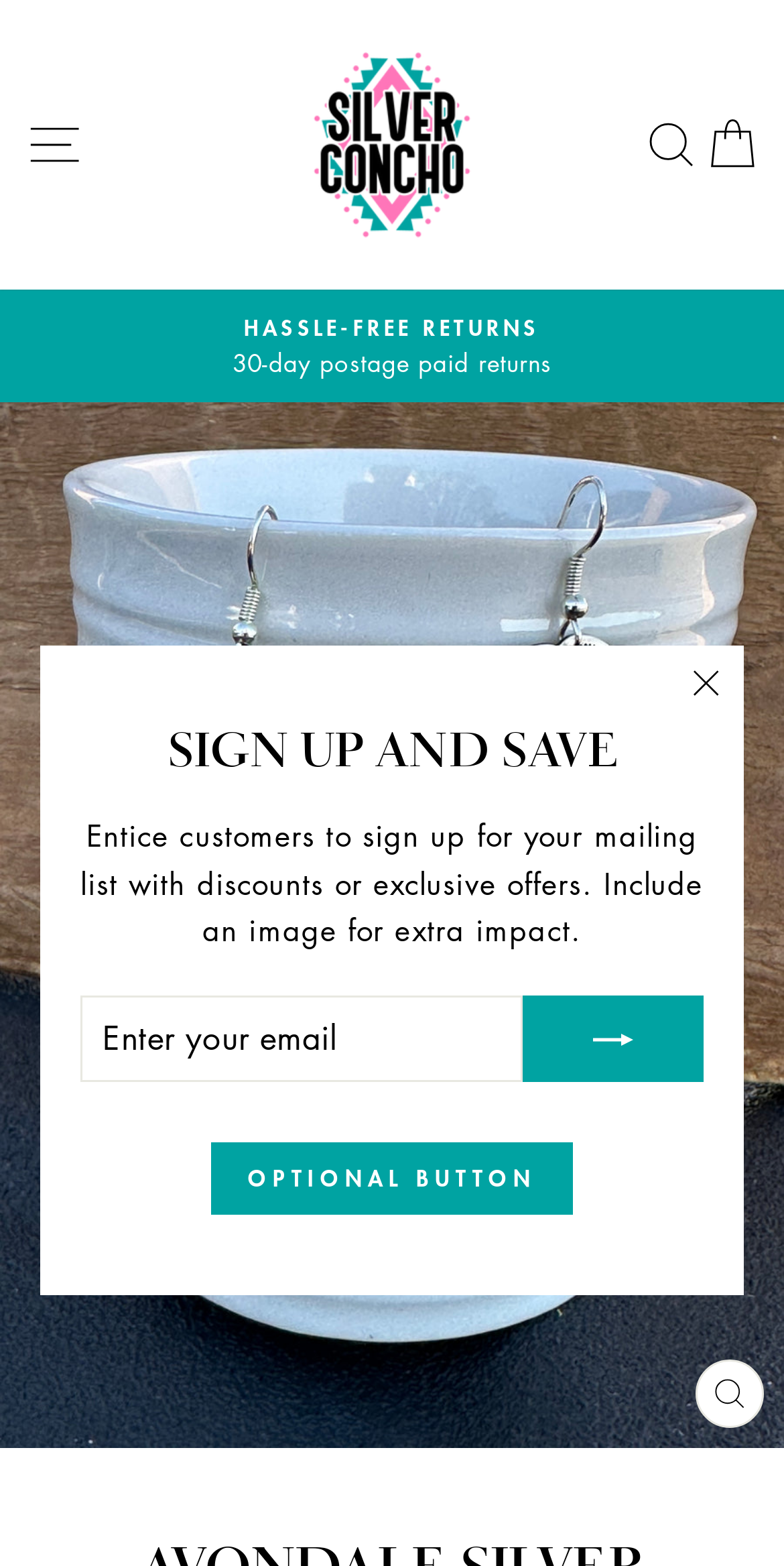What is the material of the jewelry?
Refer to the image and respond with a one-word or short-phrase answer.

Sterling Silver